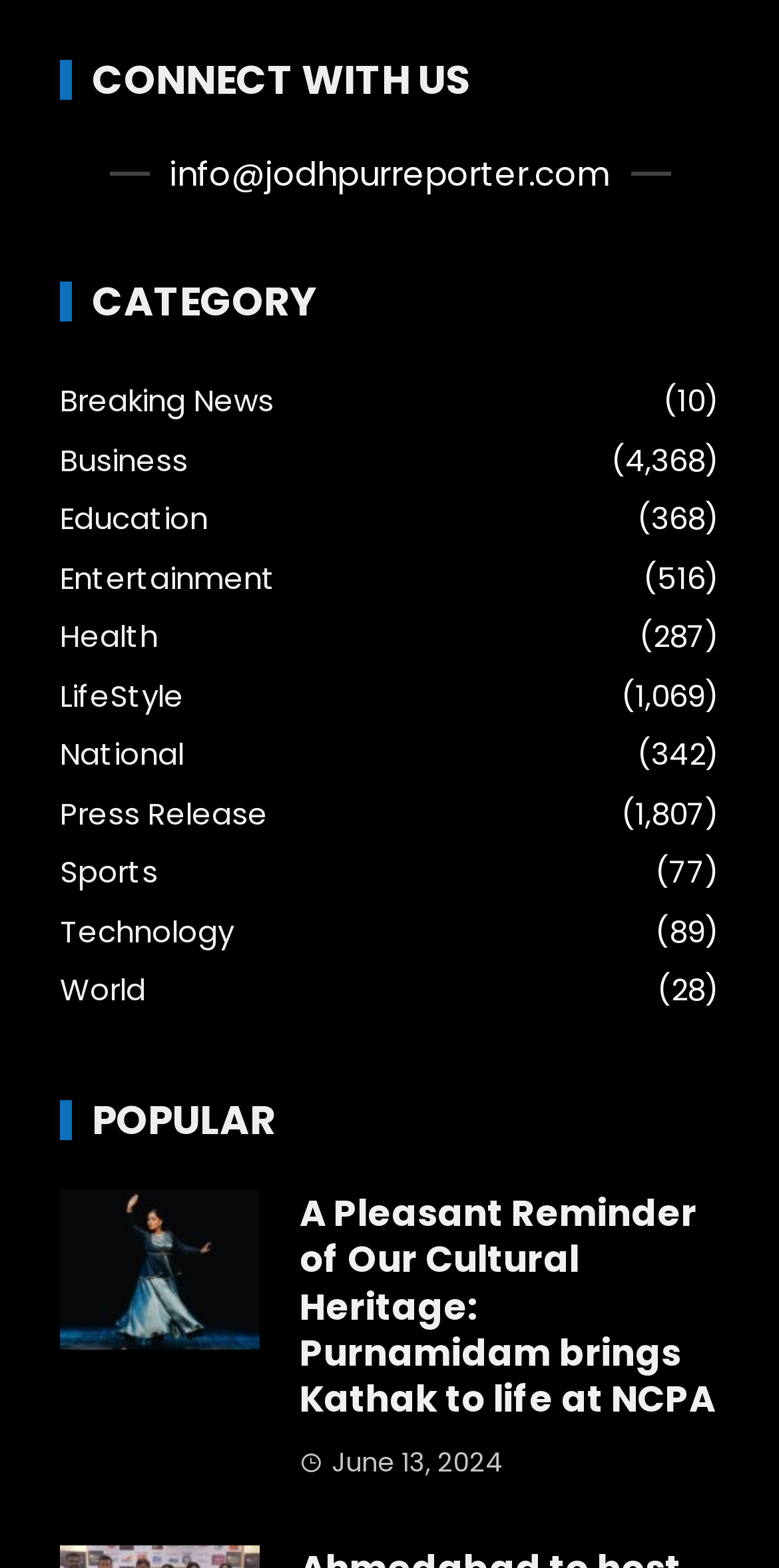What is the email address to connect with the website?
Provide a one-word or short-phrase answer based on the image.

info@jodhpurreporter.com